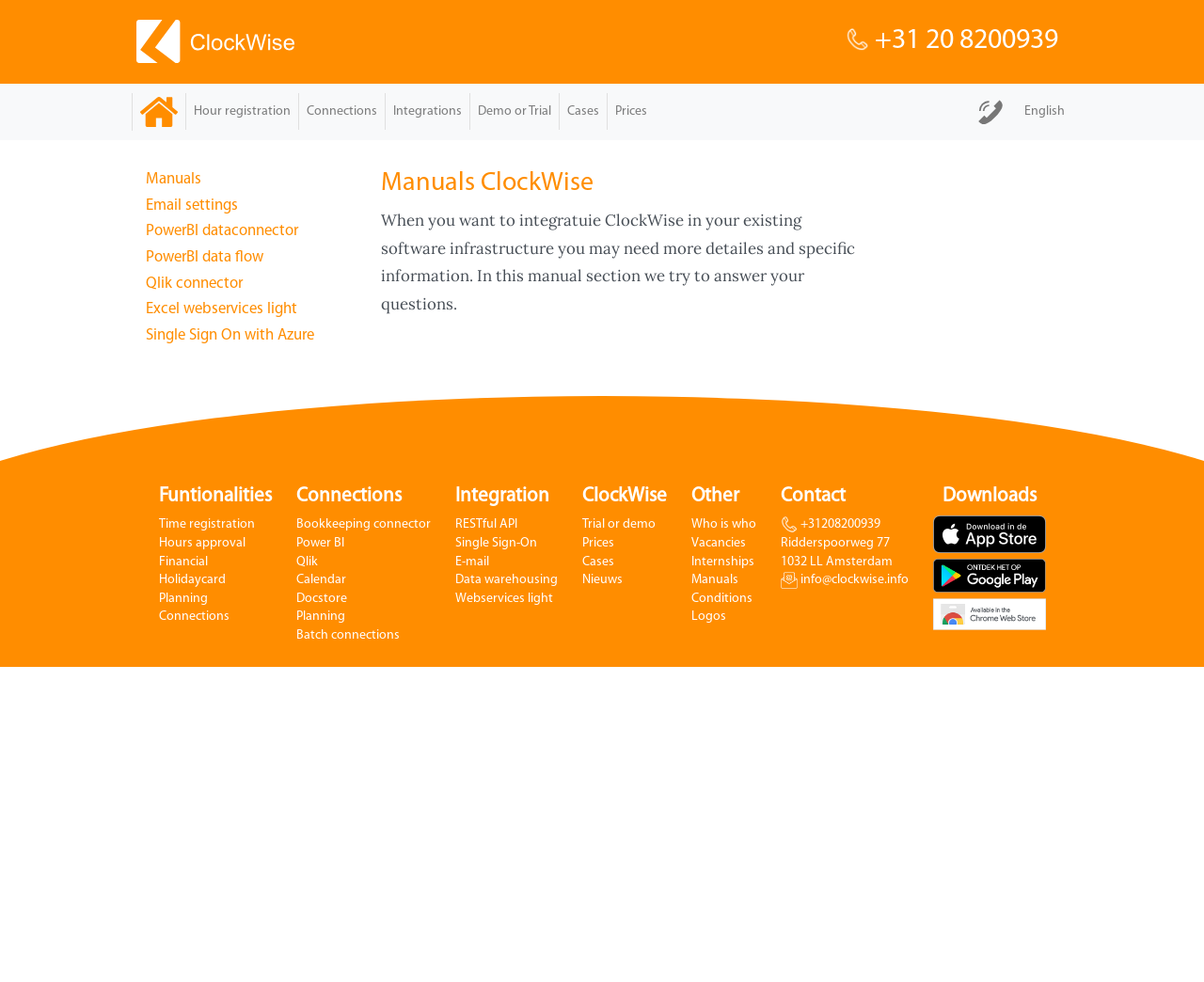Answer this question in one word or a short phrase: What is the last link in the 'Other' section?

Logos